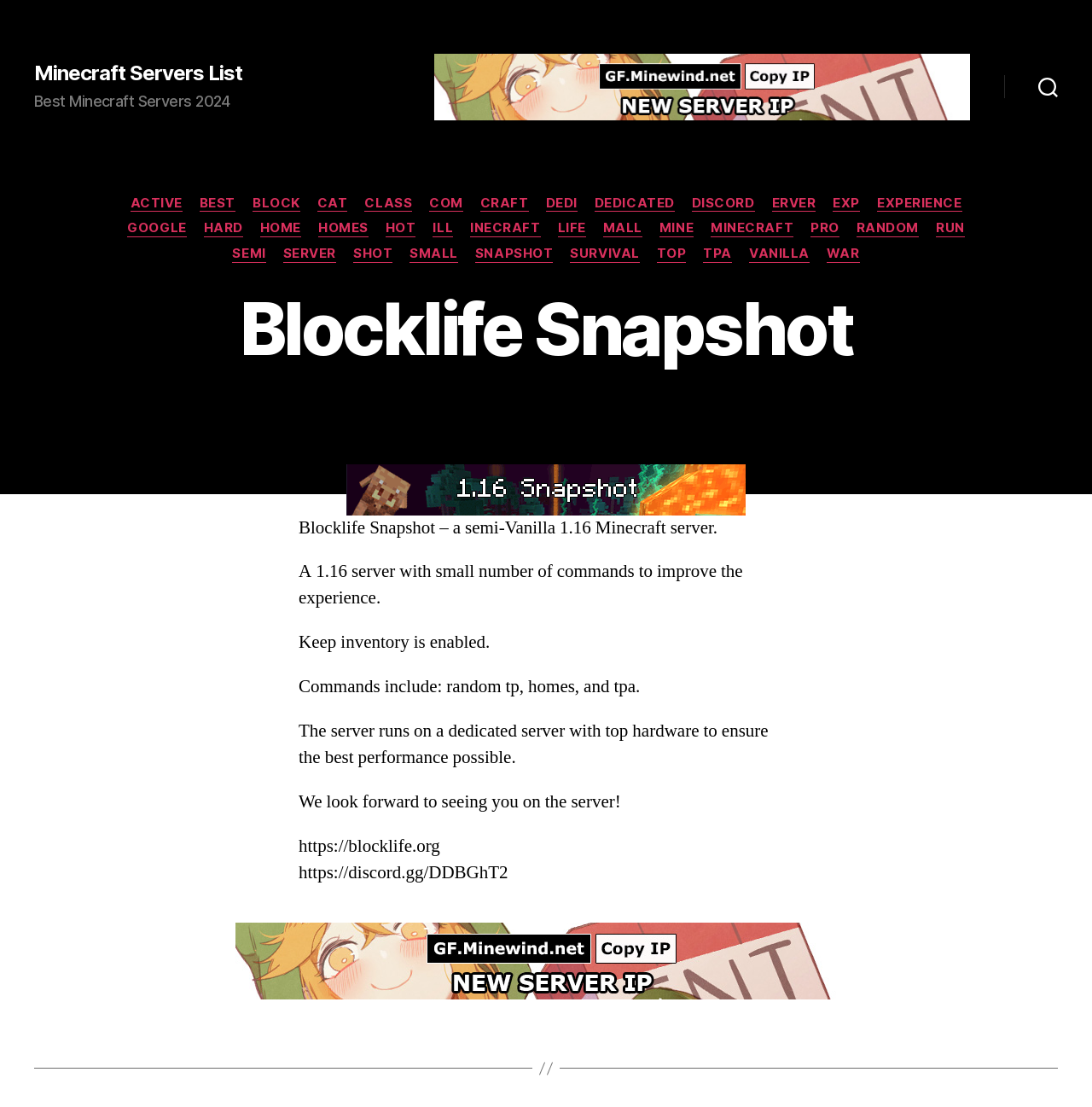Please specify the bounding box coordinates of the element that should be clicked to execute the given instruction: 'Click on the 'ACTIVE' category'. Ensure the coordinates are four float numbers between 0 and 1, expressed as [left, top, right, bottom].

[0.119, 0.176, 0.167, 0.191]